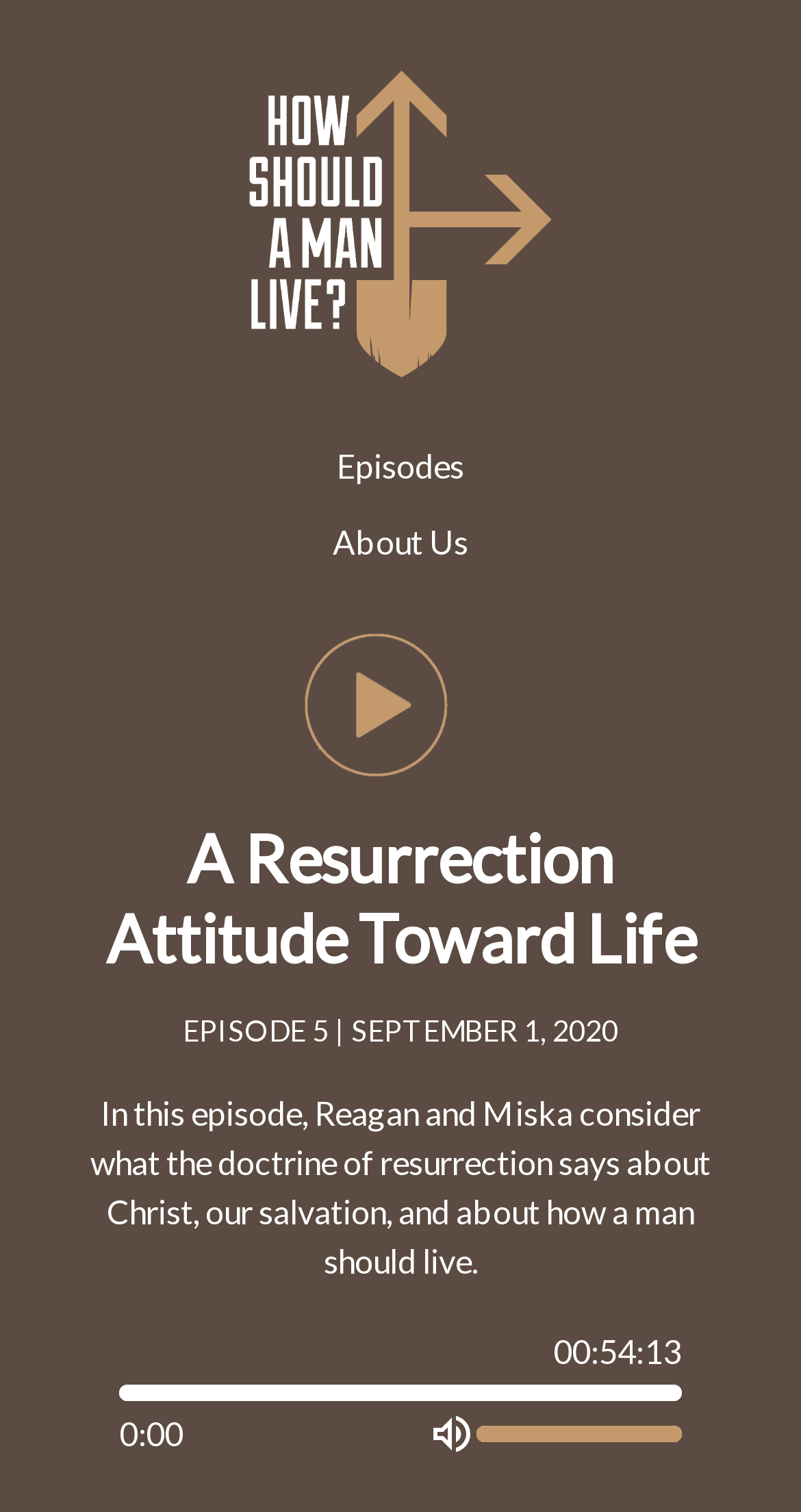From the webpage screenshot, predict the bounding box of the UI element that matches this description: "parent_node: Episodes".

[0.285, 0.033, 0.715, 0.268]